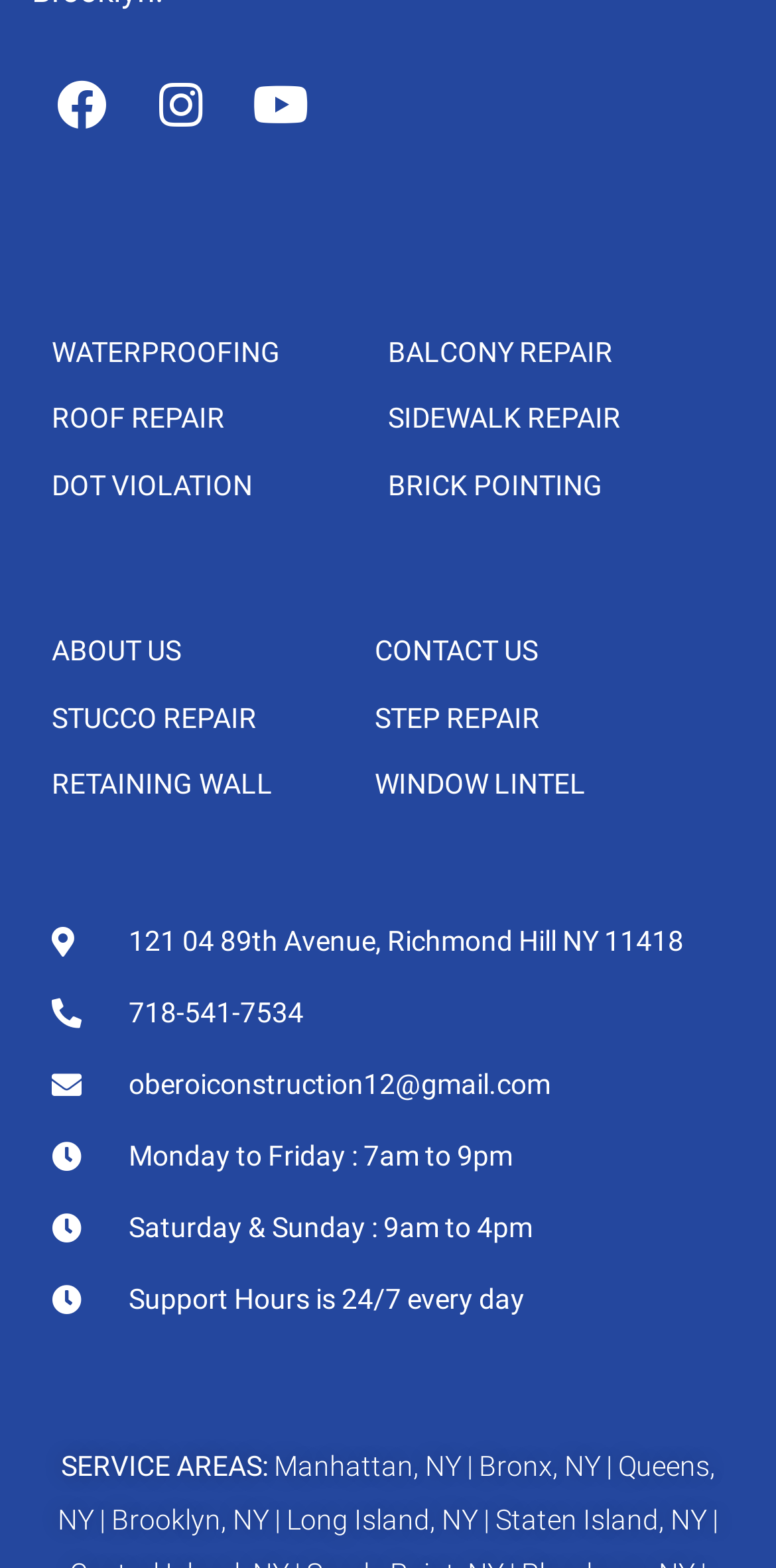Using the provided element description: "Brick Pointing", determine the bounding box coordinates of the corresponding UI element in the screenshot.

[0.5, 0.297, 0.933, 0.323]